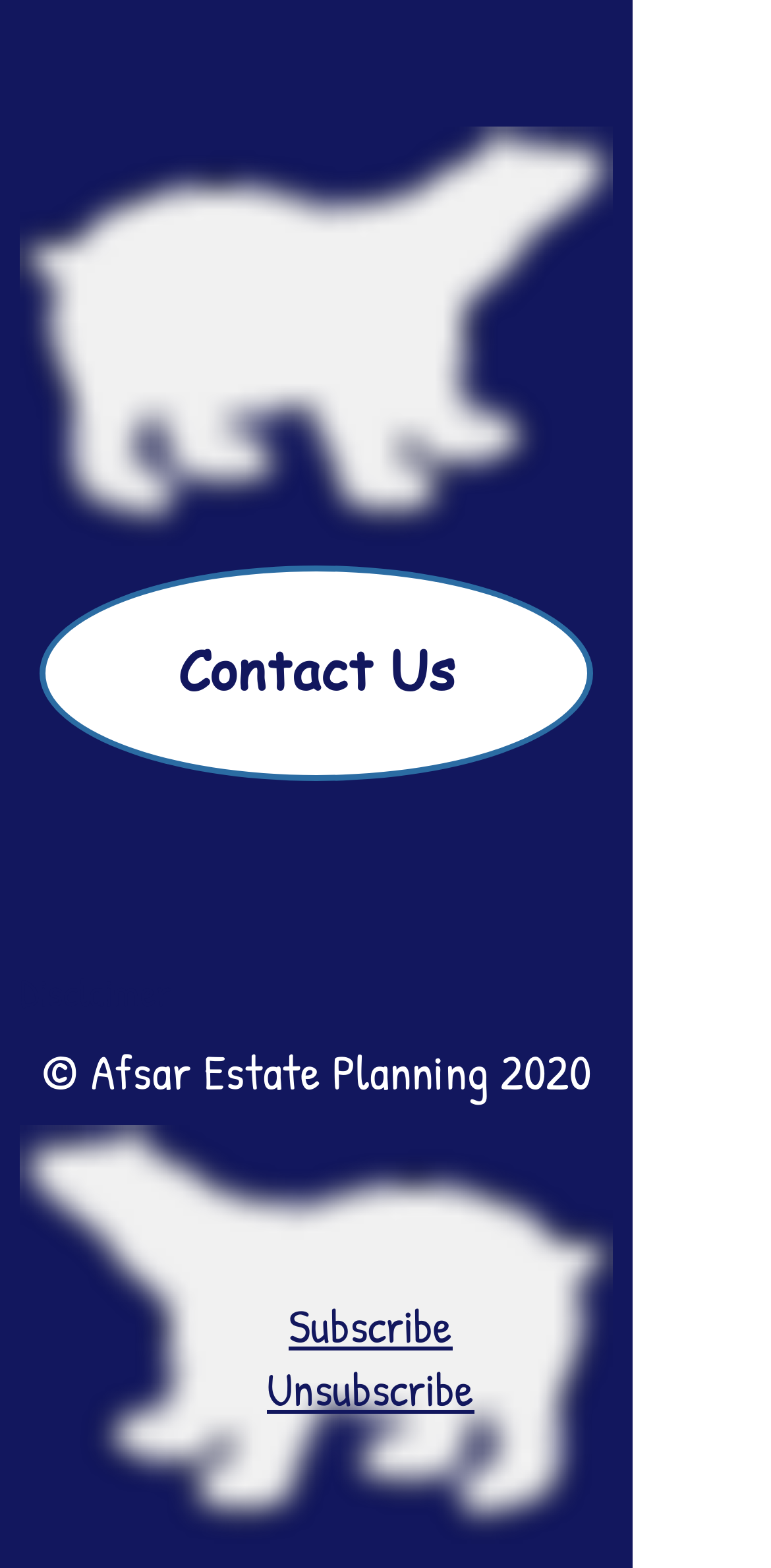Provide a brief response using a word or short phrase to this question:
What is the disclaimer about?

Unknown